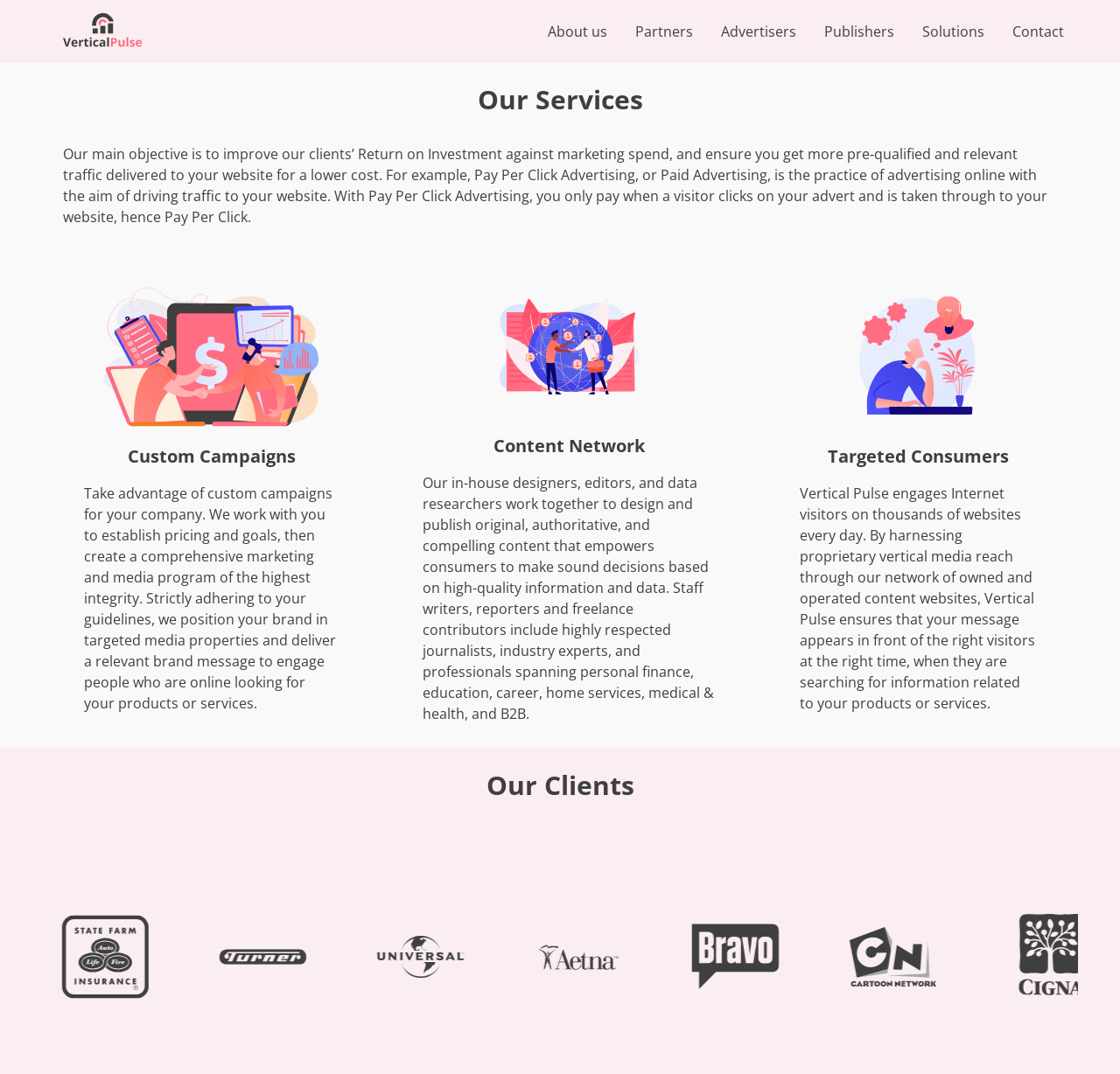What is the main objective of VerticalPulse? Look at the image and give a one-word or short phrase answer.

Improve clients' ROI